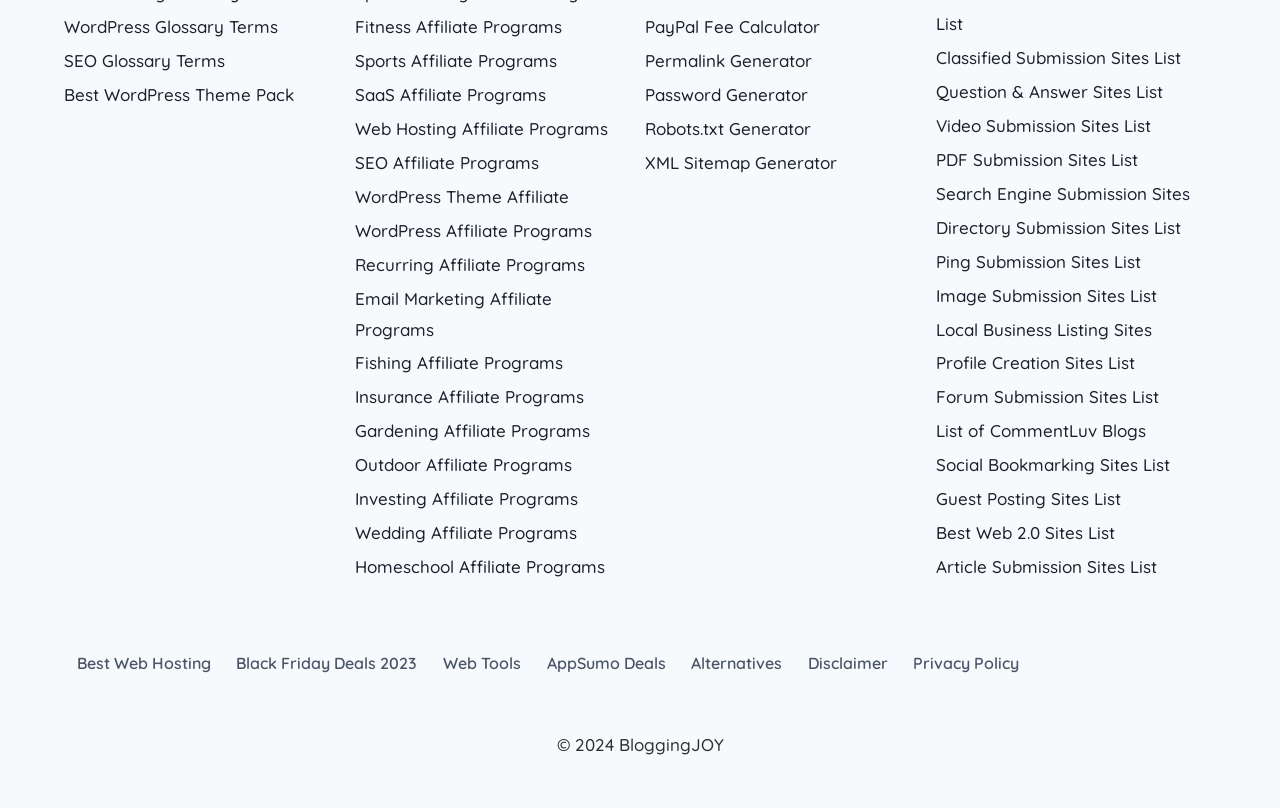Please identify the bounding box coordinates of the region to click in order to complete the task: "Click on WordPress Glossary Terms". The coordinates must be four float numbers between 0 and 1, specified as [left, top, right, bottom].

[0.05, 0.013, 0.269, 0.055]